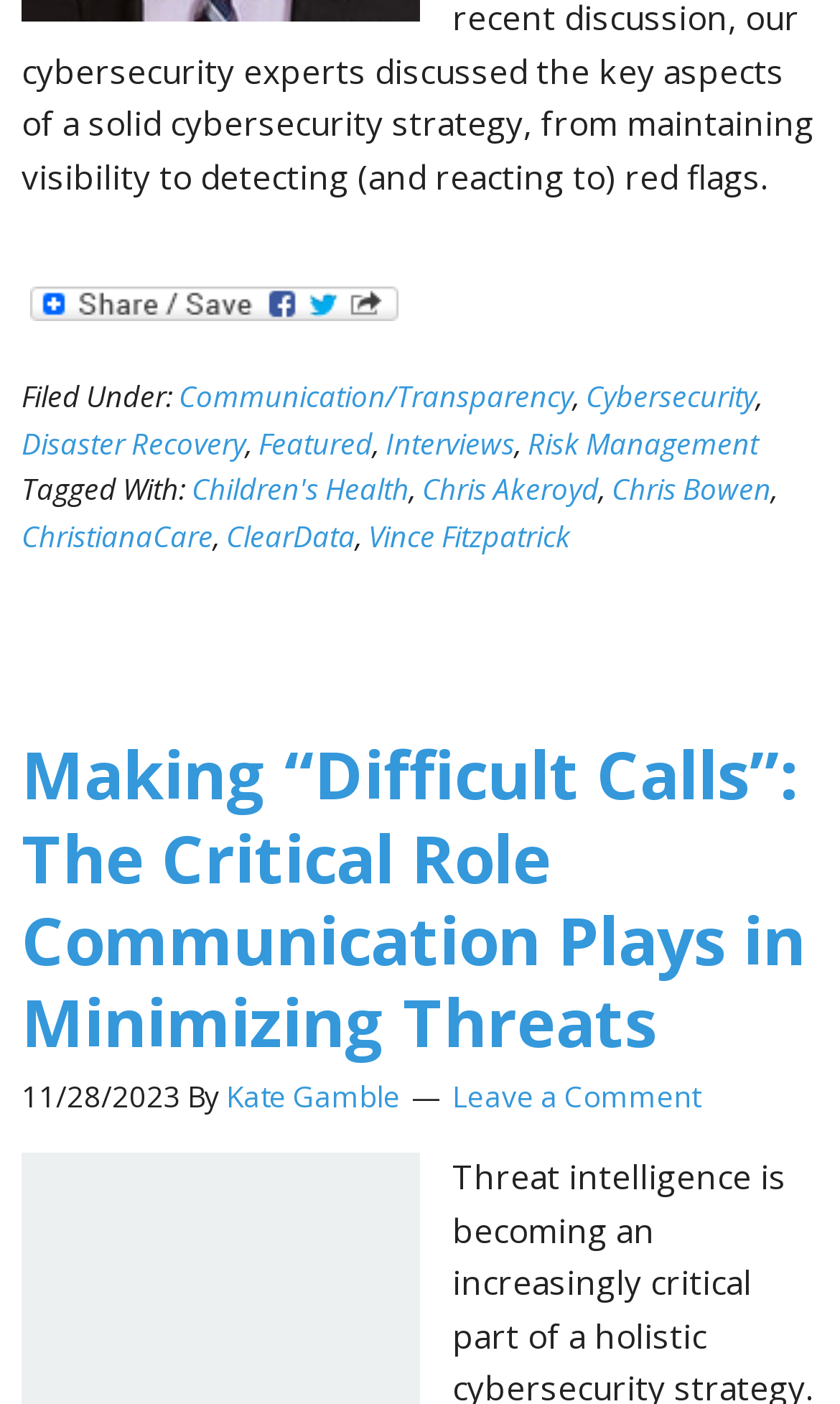Identify the bounding box coordinates of the clickable region necessary to fulfill the following instruction: "View the posts tagged with Children's Health". The bounding box coordinates should be four float numbers between 0 and 1, i.e., [left, top, right, bottom].

[0.228, 0.335, 0.487, 0.362]